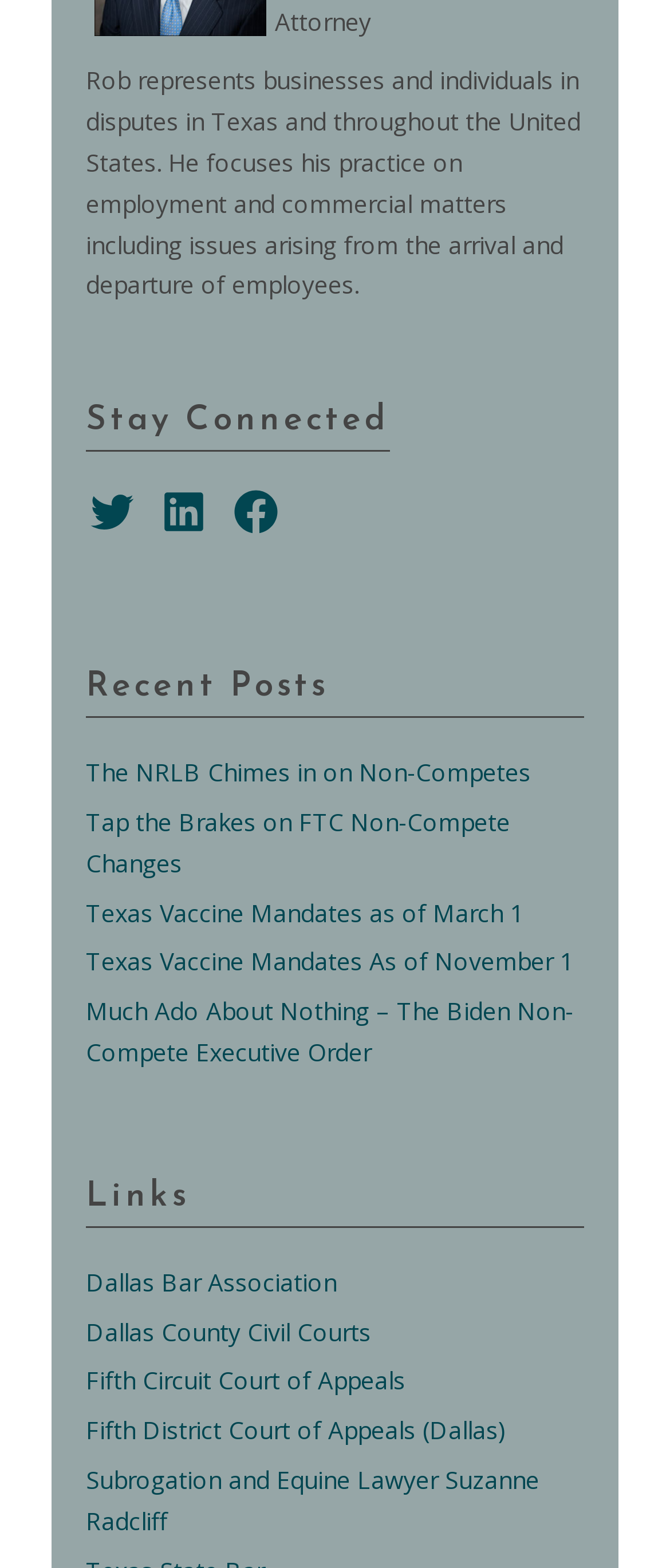How many social media links are provided?
Please give a detailed and elaborate answer to the question.

The webpage has three link elements with the text 'Twitter', 'LinkedIn', and 'Facebook', which are likely social media links.